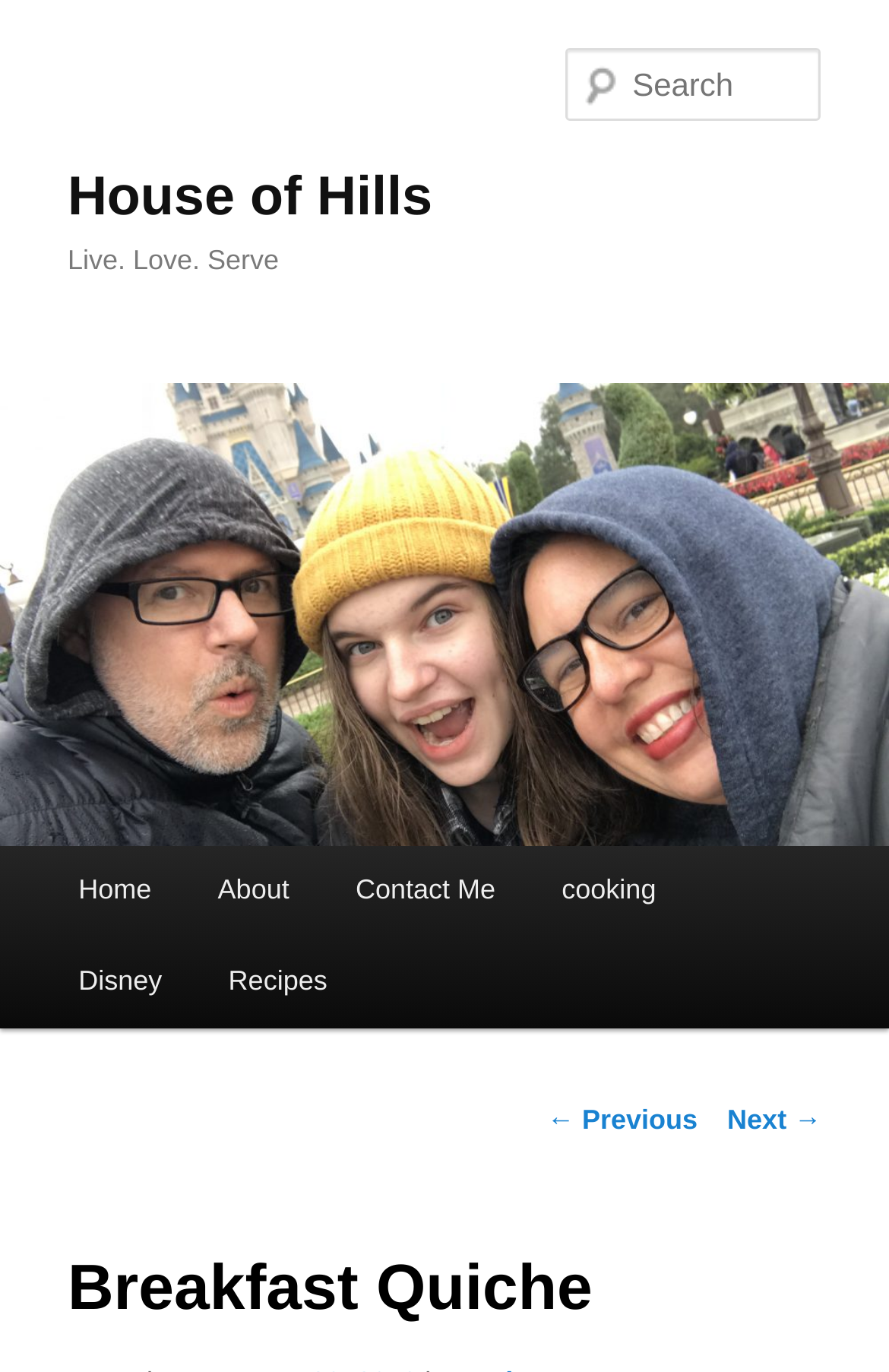Summarize the webpage comprehensively, mentioning all visible components.

The webpage appears to be a blog post from "House of Hills" with a focus on cooking and recipes. At the top of the page, there is a heading that reads "House of Hills" and a link with the same text, which is likely the website's logo. Below this, there is another heading that reads "Live. Love. Serve".

On the left side of the page, there is a large image that takes up most of the vertical space, with a link to "House of Hills" overlaid on top of it. Above the image, there is a search box with a label "Search".

The main menu is located below the image, with links to "Home", "About", "Contact Me", "cooking", and "Disney". Further down, there are additional links to "Recipes" and a post navigation section with links to "← Previous" and "Next →".

The main content of the page appears to be a blog post titled "Breakfast Quiche", which takes up most of the bottom half of the page. The post's content is not explicitly described in the accessibility tree, but based on the meta description, it seems to be a personal anecdote about trying to eat out less and cook more.

Overall, the webpage has a simple and clean layout, with a clear hierarchy of headings and links that guide the user through the content.